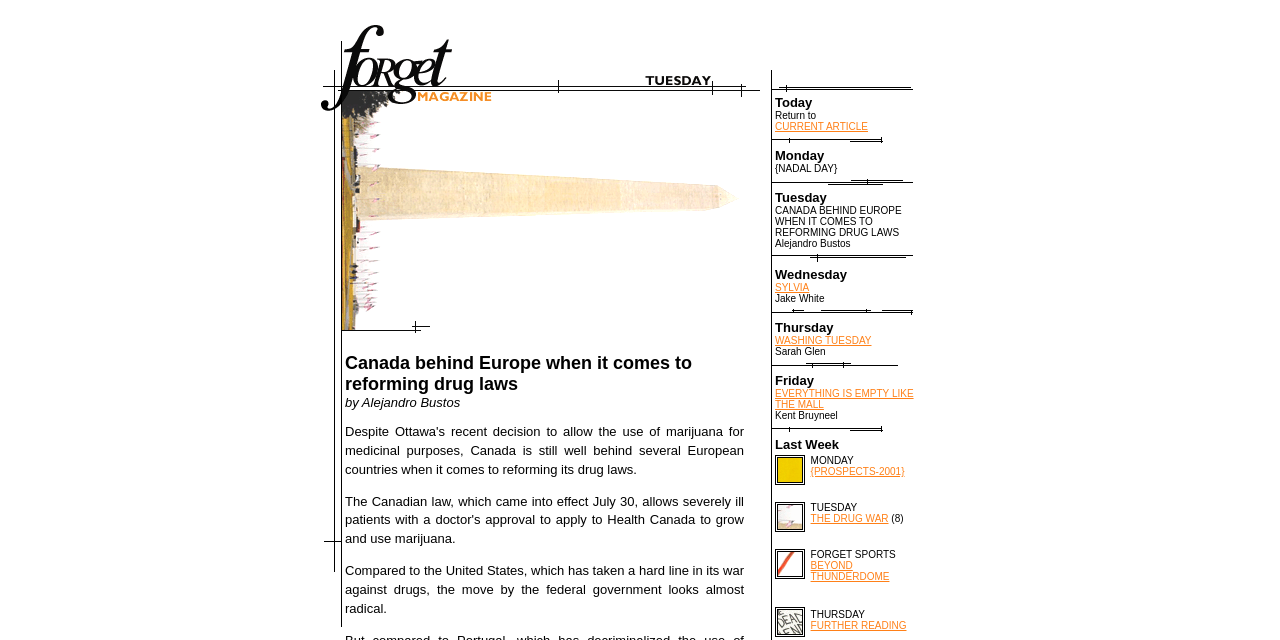Please identify the bounding box coordinates of the element that needs to be clicked to perform the following instruction: "Click on CURRENT ARTICLE".

[0.605, 0.189, 0.678, 0.206]